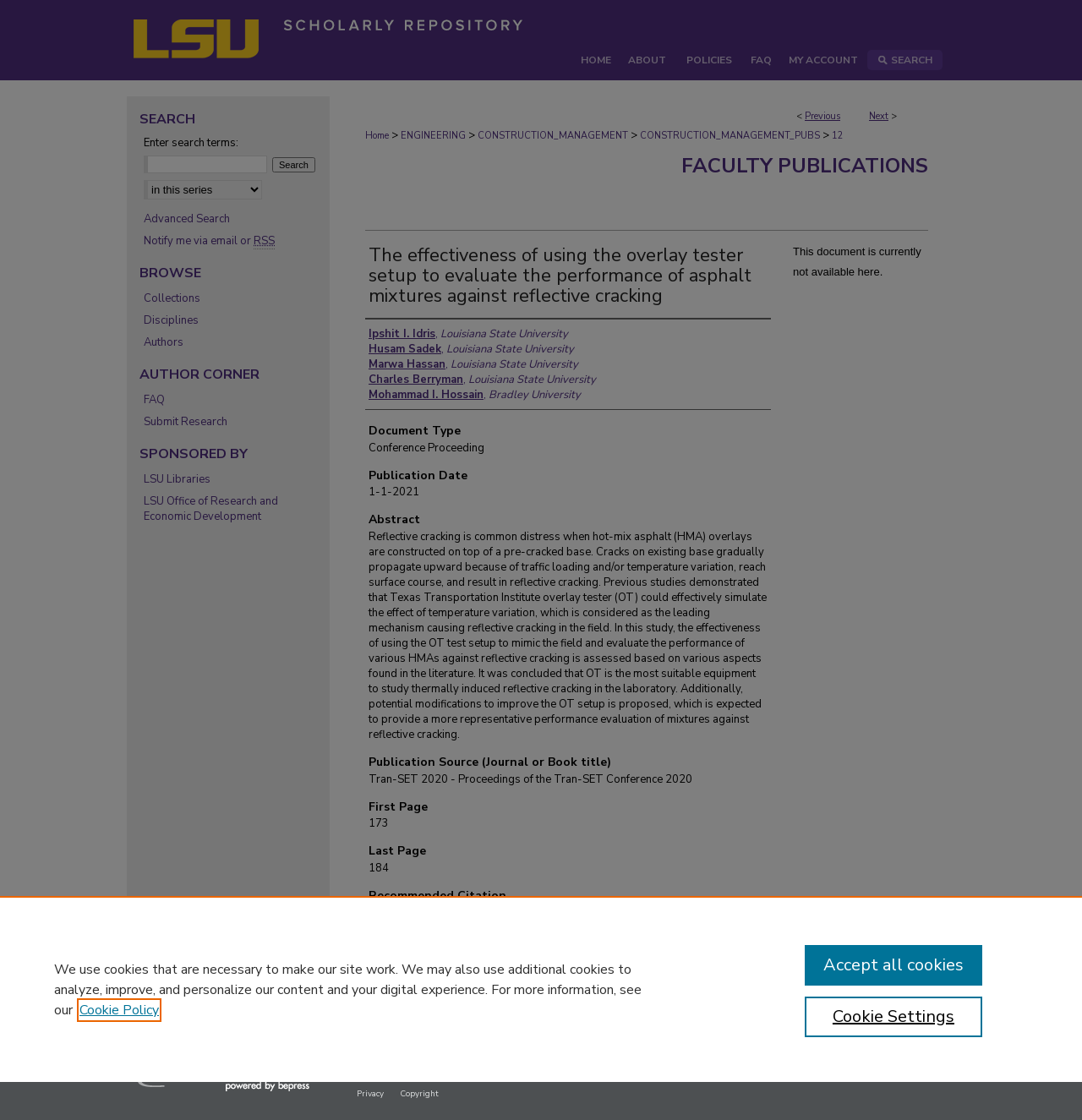Identify the bounding box coordinates for the element you need to click to achieve the following task: "Deliver my documents". Provide the bounding box coordinates as four float numbers between 0 and 1, in the form [left, top, right, bottom].

None